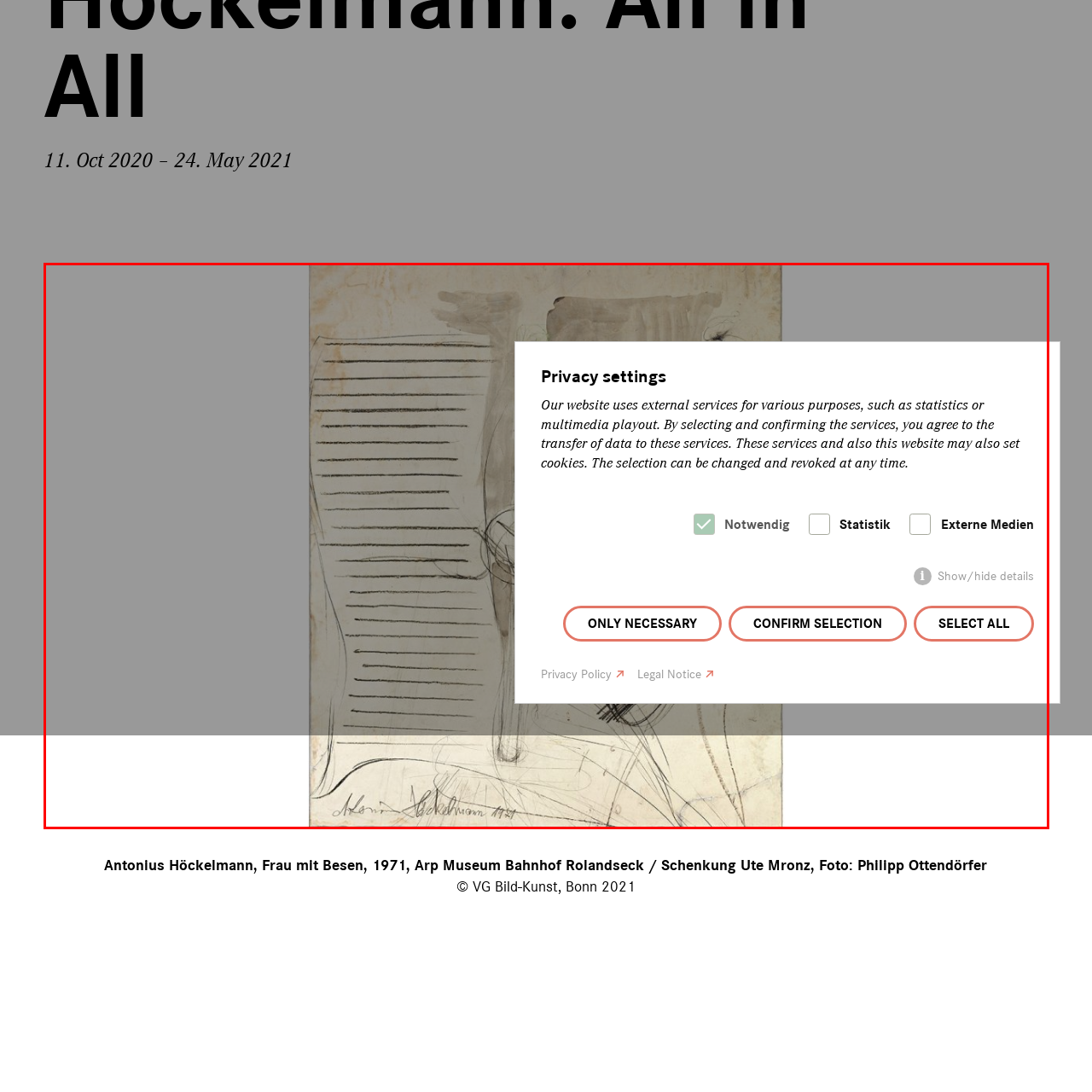Examine the image within the red border and provide a concise answer: Where is the exhibition being held?

Arp Museum Bahnhof Rolandseck